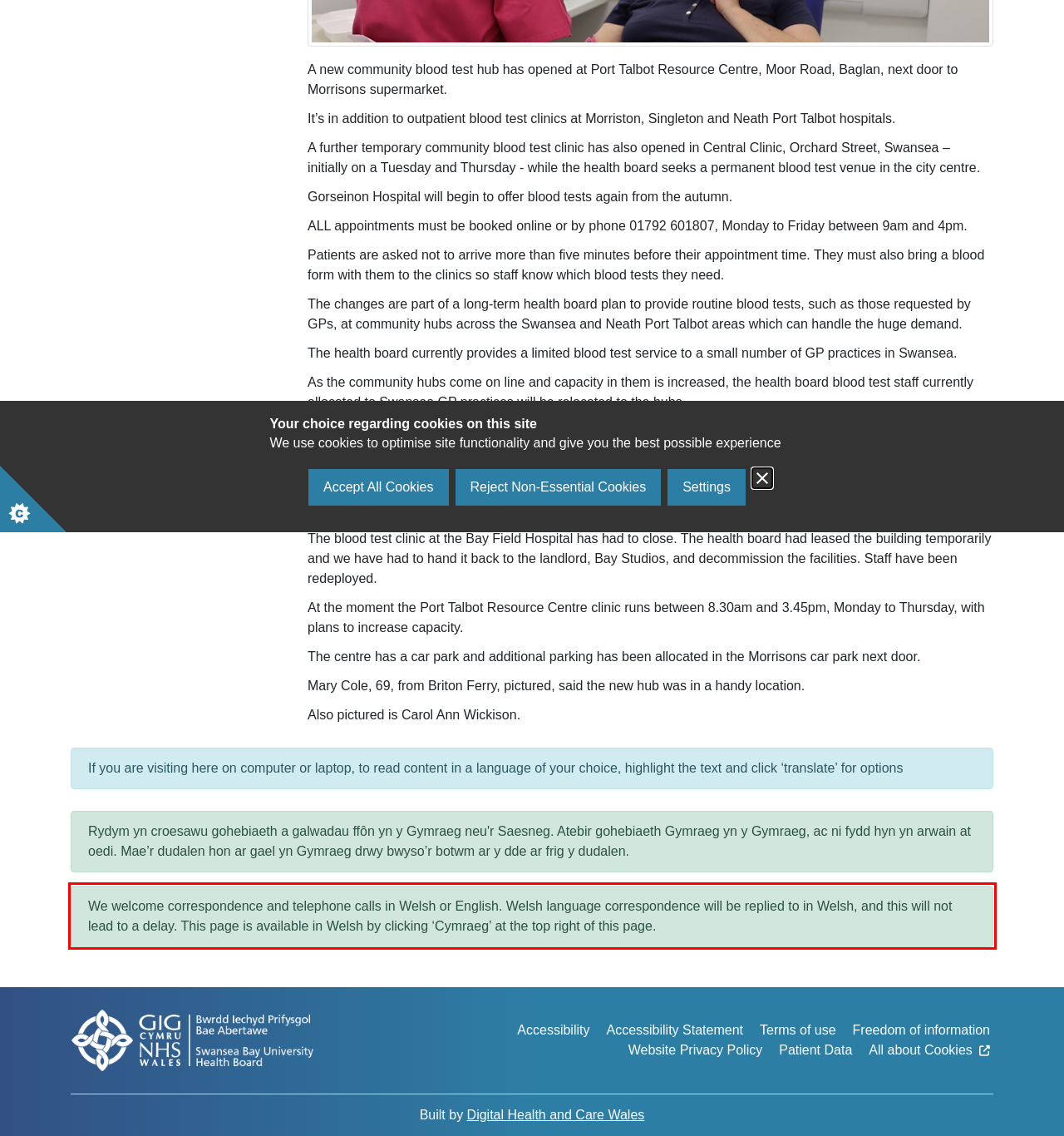You have a screenshot of a webpage, and there is a red bounding box around a UI element. Utilize OCR to extract the text within this red bounding box.

We welcome correspondence and telephone calls in Welsh or English. Welsh language correspondence will be replied to in Welsh, and this will not lead to a delay. This page is available in Welsh by clicking ‘Cymraeg’ at the top right of this page.